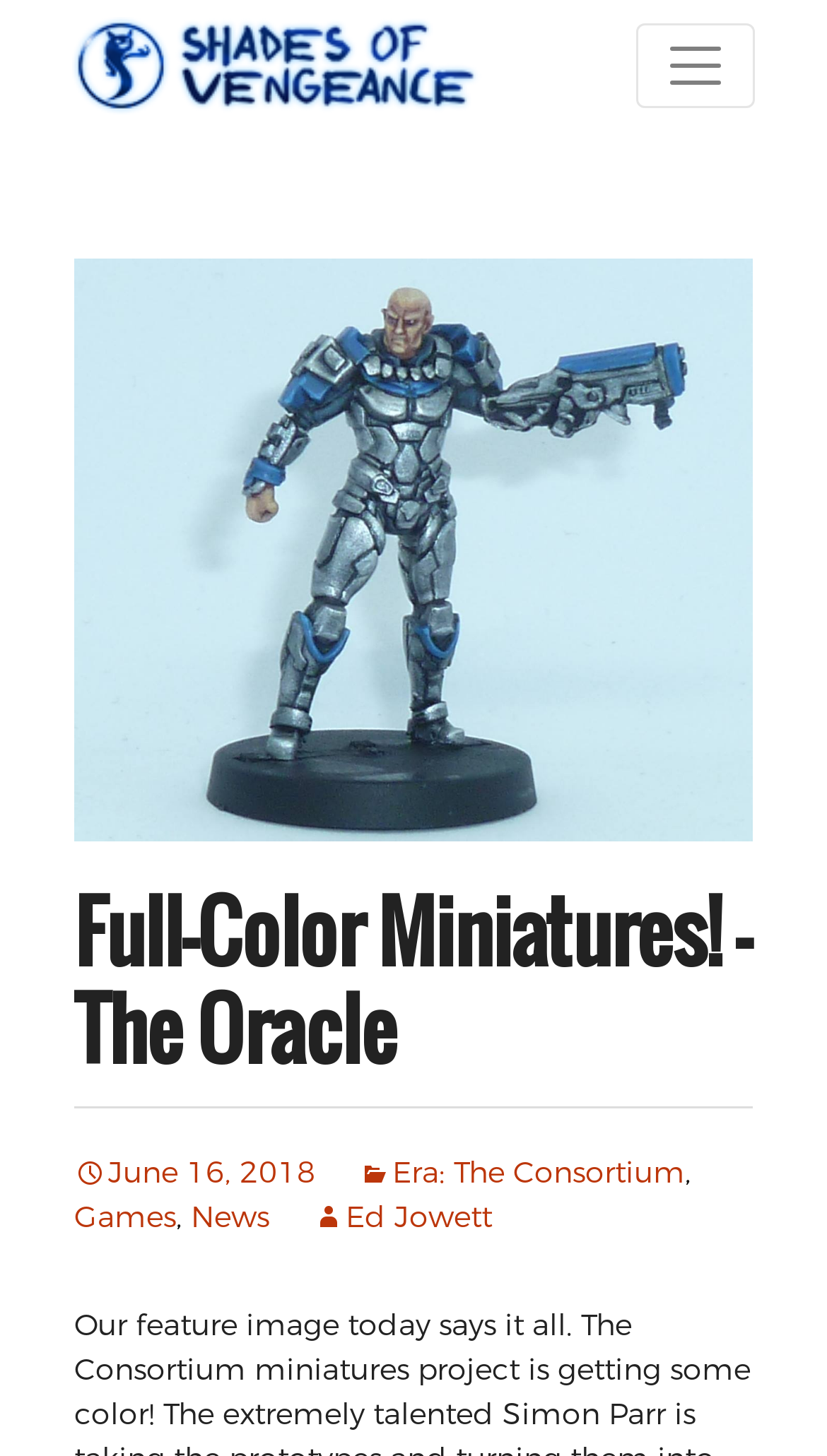Extract the main headline from the webpage and generate its text.

Full-Color Miniatures! – The Oracle